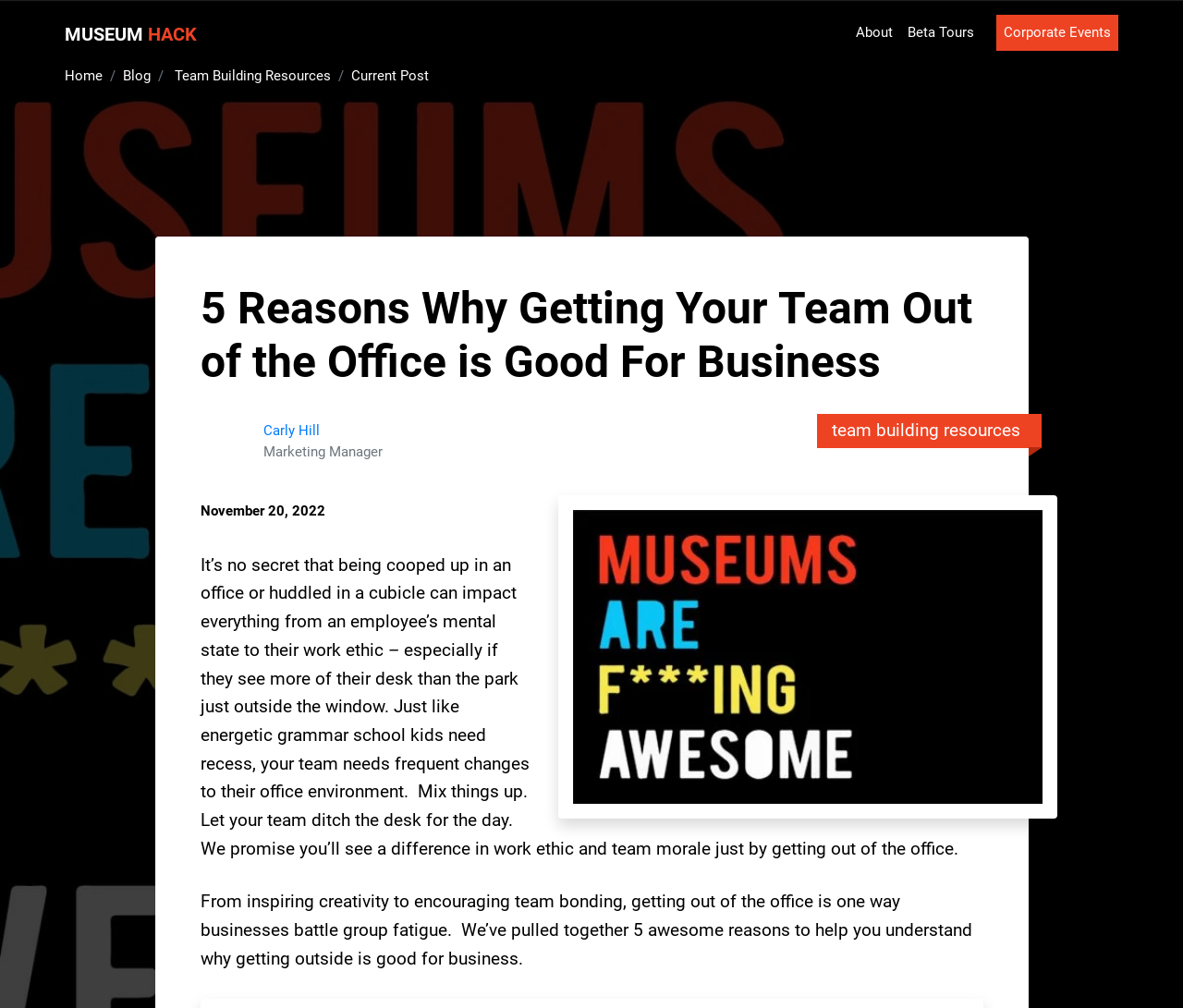What is the topic of the resources mentioned in the article?
Please answer the question with a single word or phrase, referencing the image.

team building